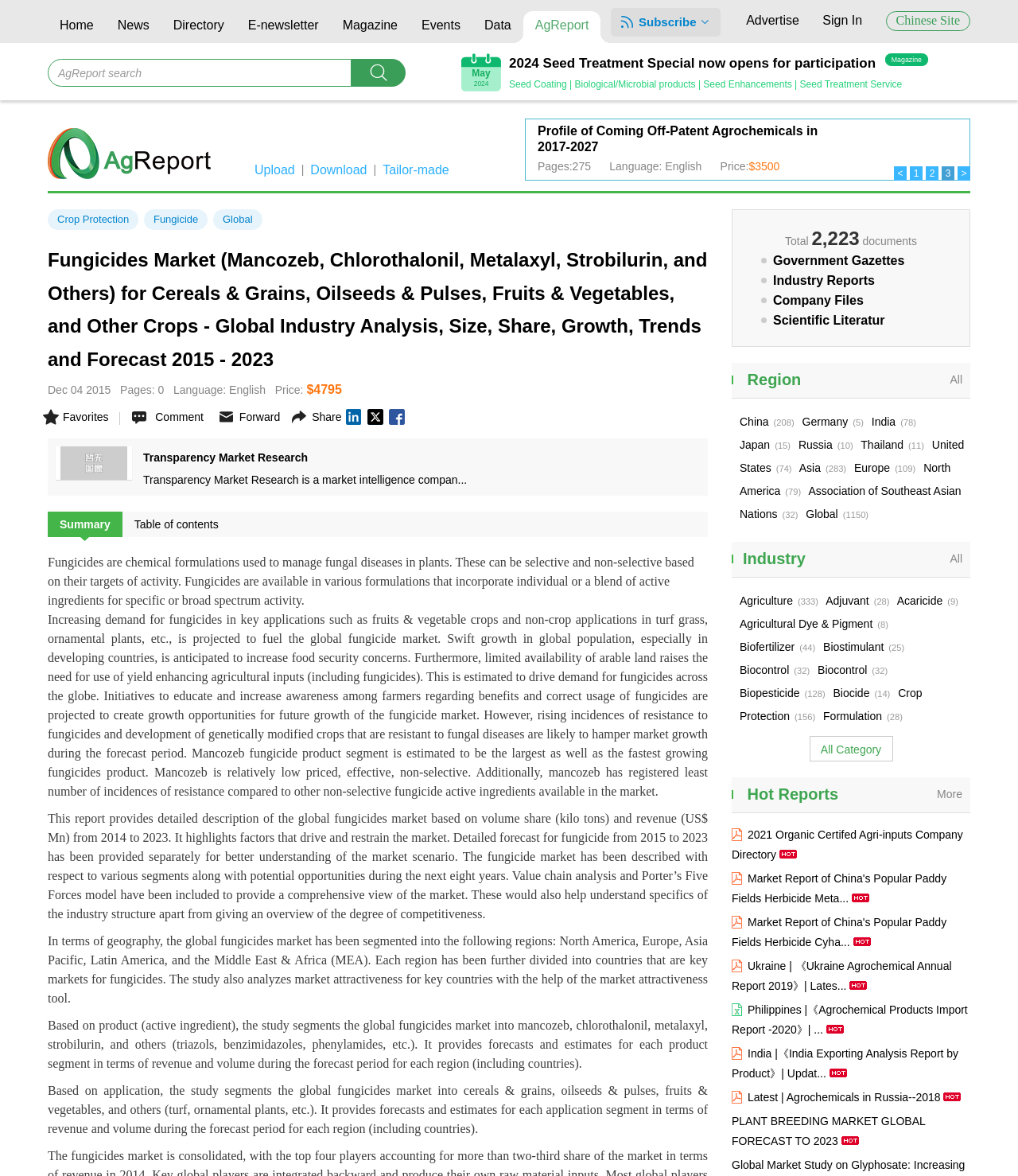Predict the bounding box coordinates of the area that should be clicked to accomplish the following instruction: "Search for AgReport". The bounding box coordinates should consist of four float numbers between 0 and 1, i.e., [left, top, right, bottom].

[0.047, 0.05, 0.345, 0.074]